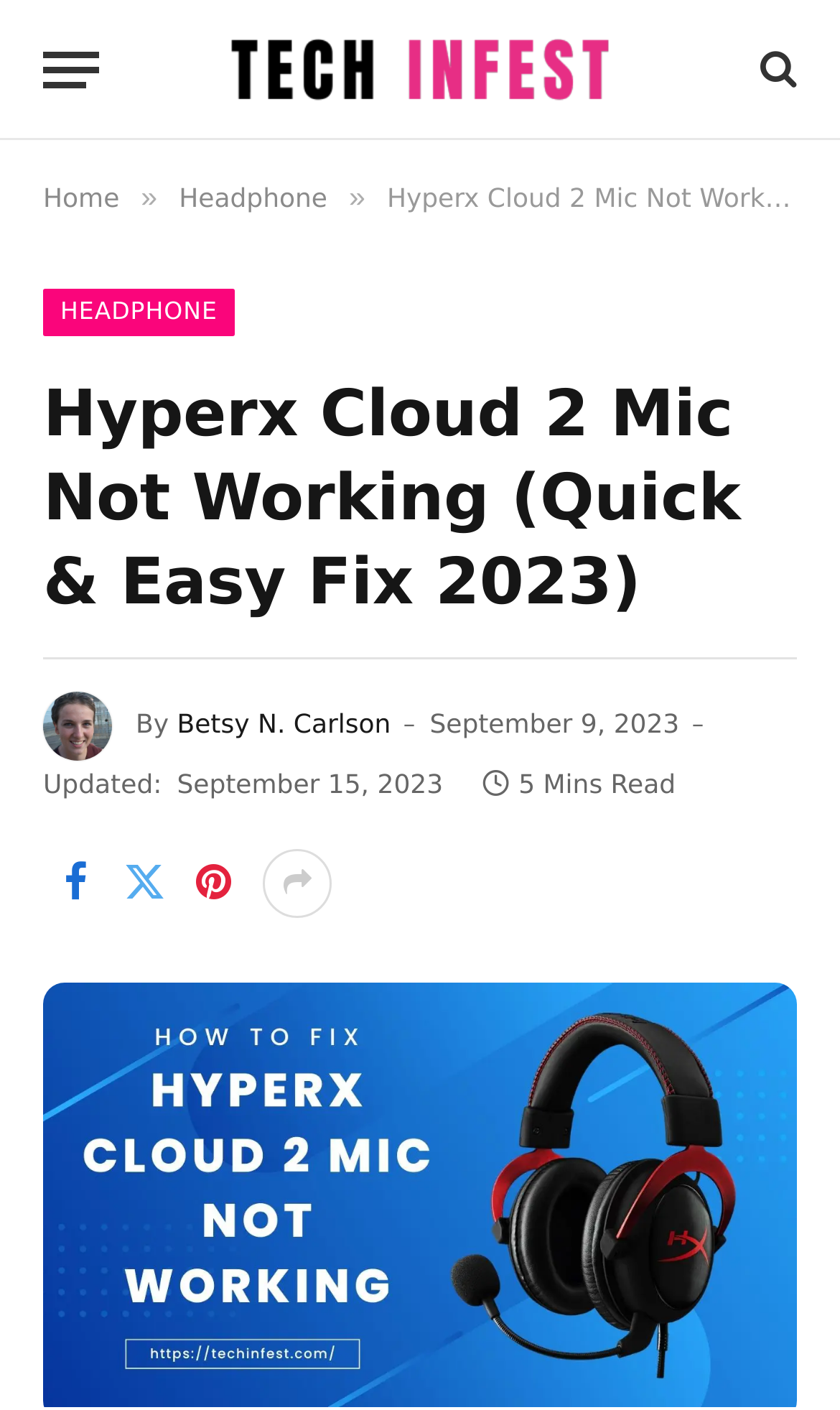Explain in detail what is displayed on the webpage.

The webpage is about fixing HyperX Cloud 2 mic not working issues on Windows 10. At the top left, there is a button labeled "Menu". Next to it, there is a link to "Tech Infest" with an accompanying image. On the top right, there is a link with a search icon. Below the top section, there are links to "Home" and "Headphone" categories, separated by a "»" symbol.

The main content of the webpage is headed by a title "Hyperx Cloud 2 Mic Not Working (Quick & Easy Fix 2023)" which spans almost the entire width of the page. Below the title, there is an image of the author, Betsy N. Carlson, accompanied by her name and a timestamp of September 9, 2023. The article was last updated on September 15, 2023, as indicated by the "Updated:" label.

The article itself is estimated to take 5 minutes to read, as indicated by the "5 Mins Read" label. There are several social media links below, represented by icons. The main content of the article is accompanied by a large image related to the HyperX Cloud 2 mic not working issue, which takes up most of the page's width.